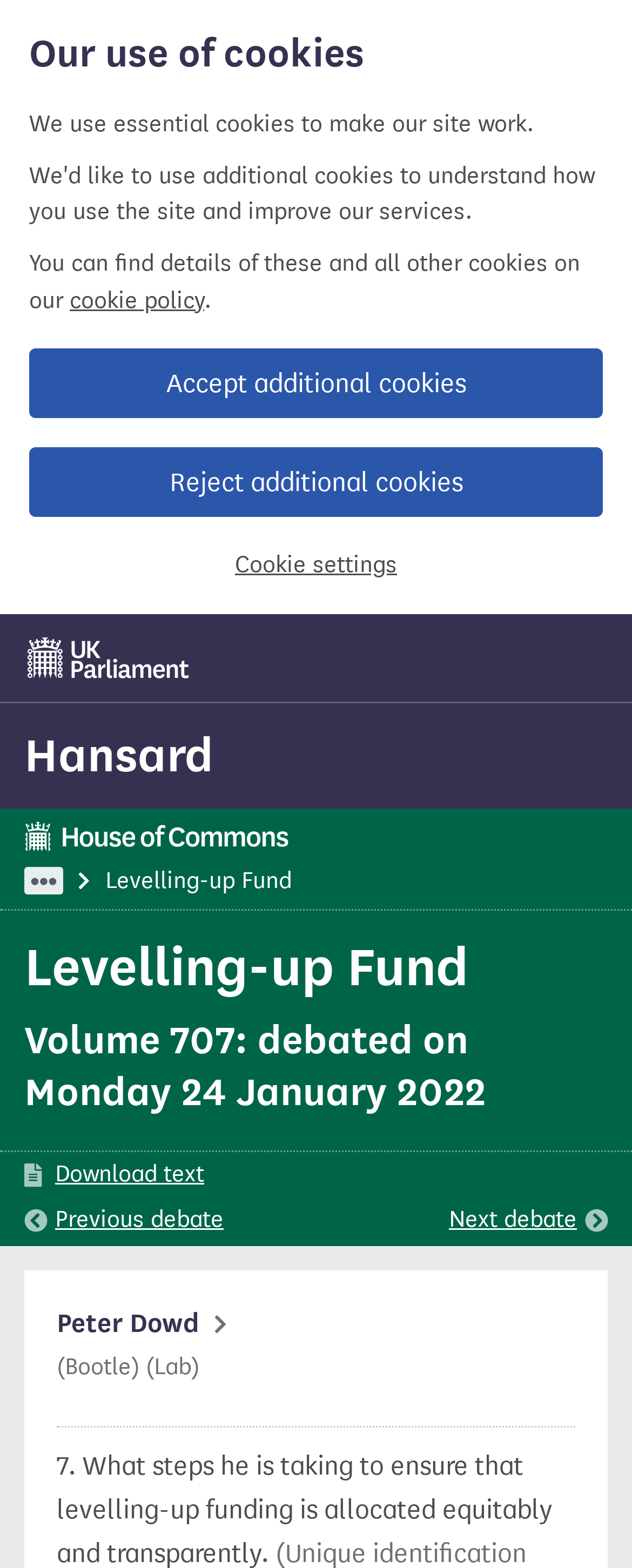Look at the image and write a detailed answer to the question: 
What is the name of the fund being discussed?

I found the answer by looking at the heading 'Levelling-up Fund' which is a child element of the listitem 'Levelling-up Fund'.